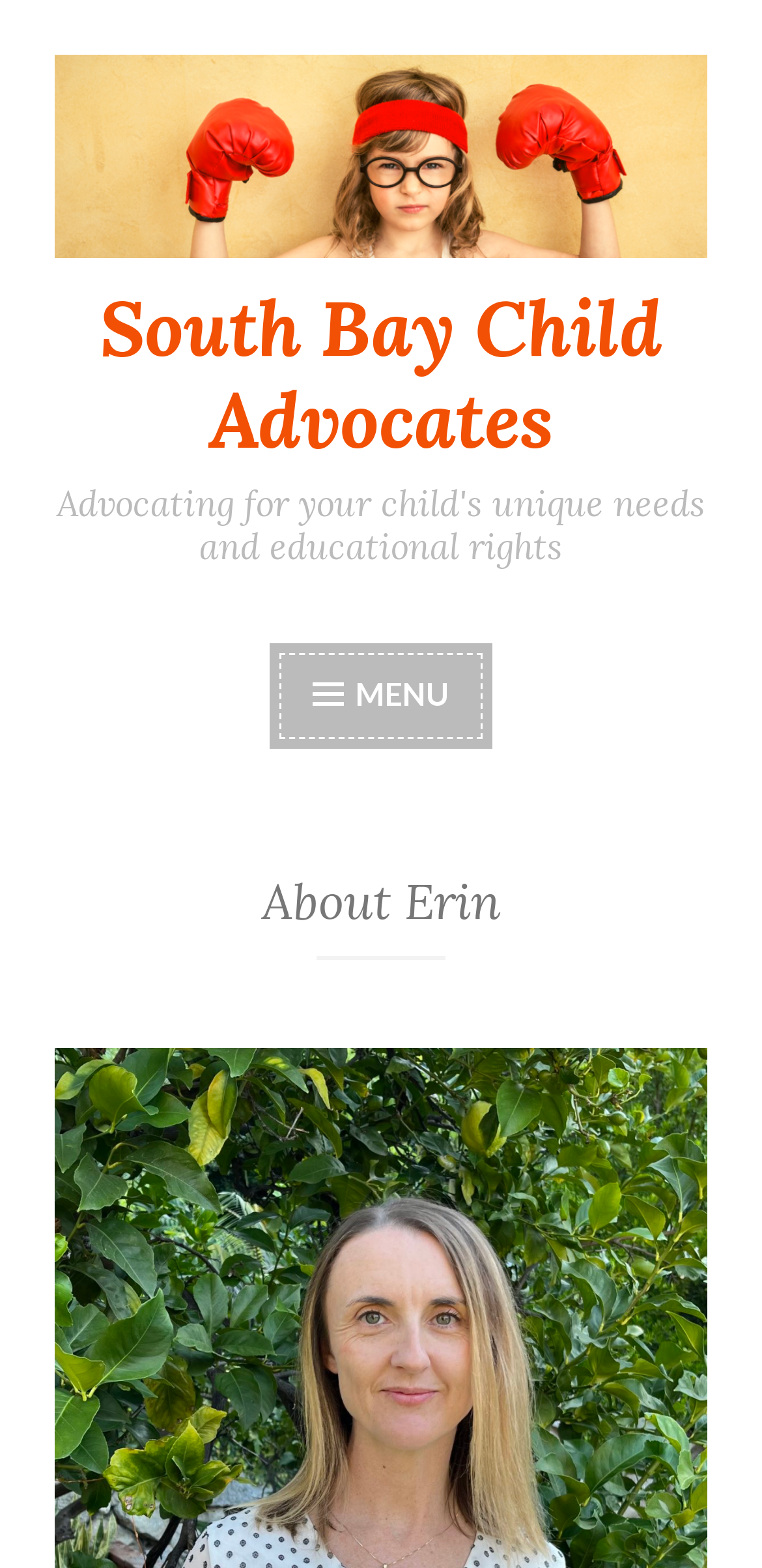Respond with a single word or phrase for the following question: 
What is the name of the person being described?

Erin